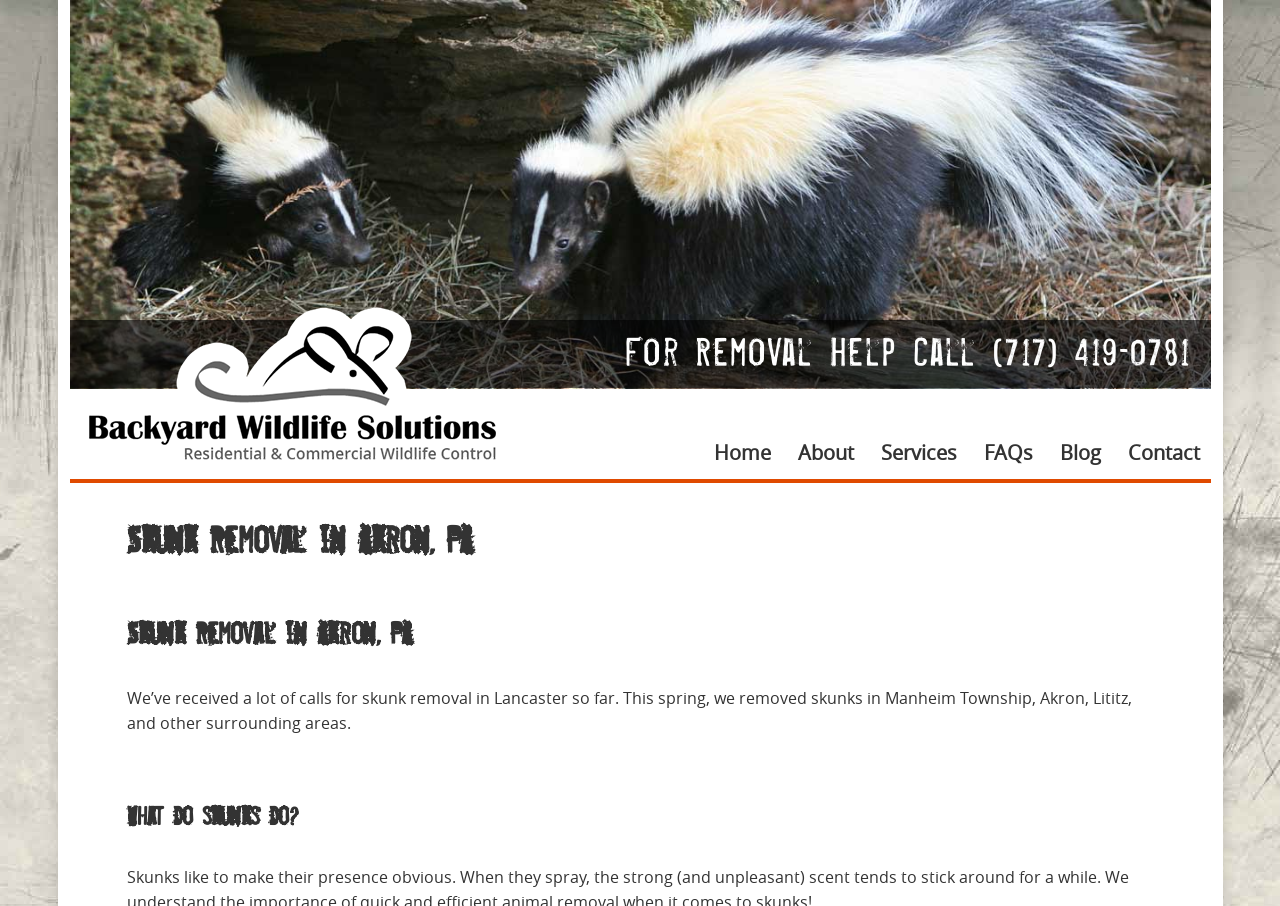Determine the bounding box coordinates for the region that must be clicked to execute the following instruction: "Call the phone number for removal help".

[0.488, 0.367, 0.93, 0.413]